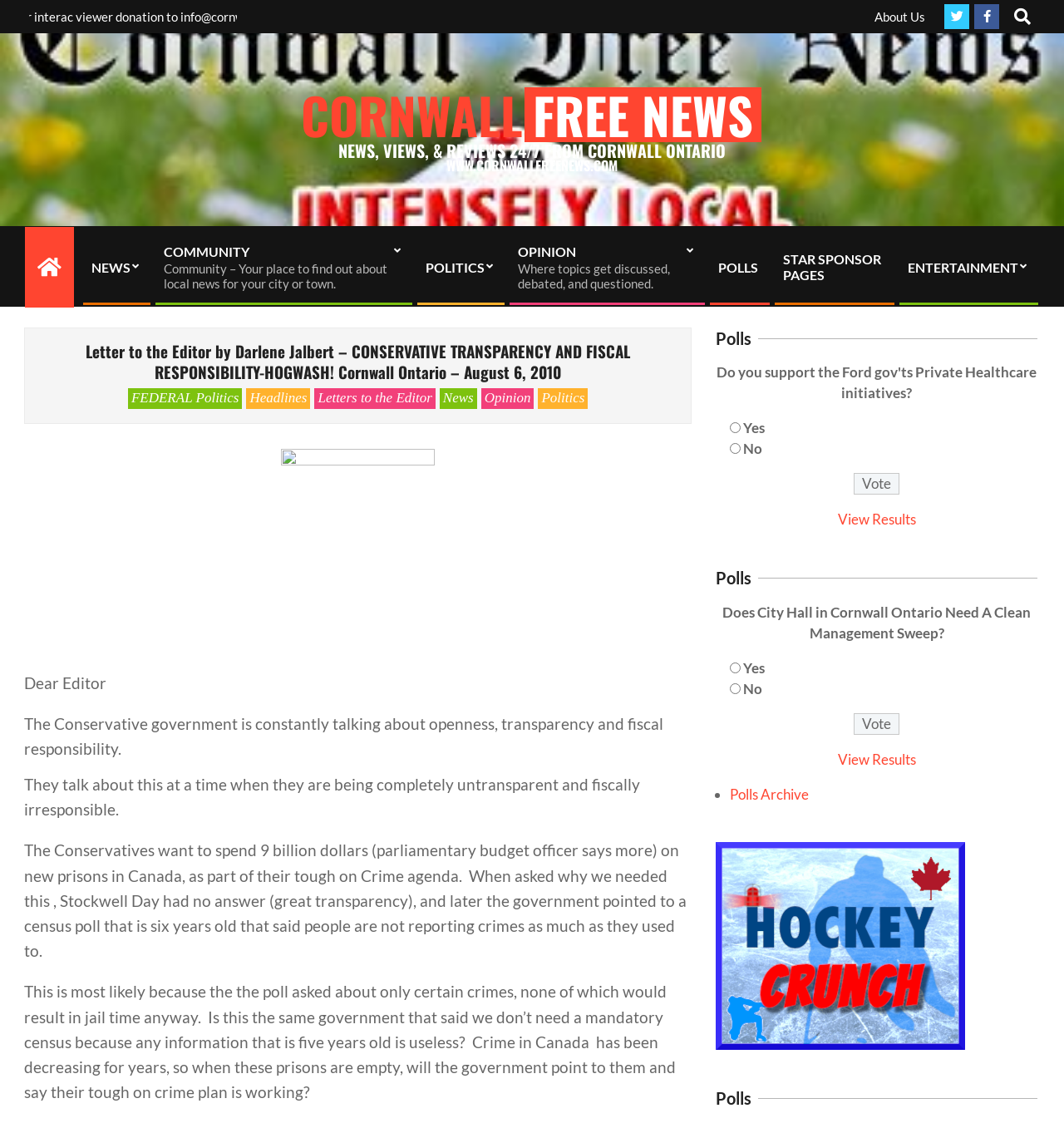Answer the following query concisely with a single word or phrase:
What is the topic of the letter to the editor?

Conservative transparency and fiscal responsibility